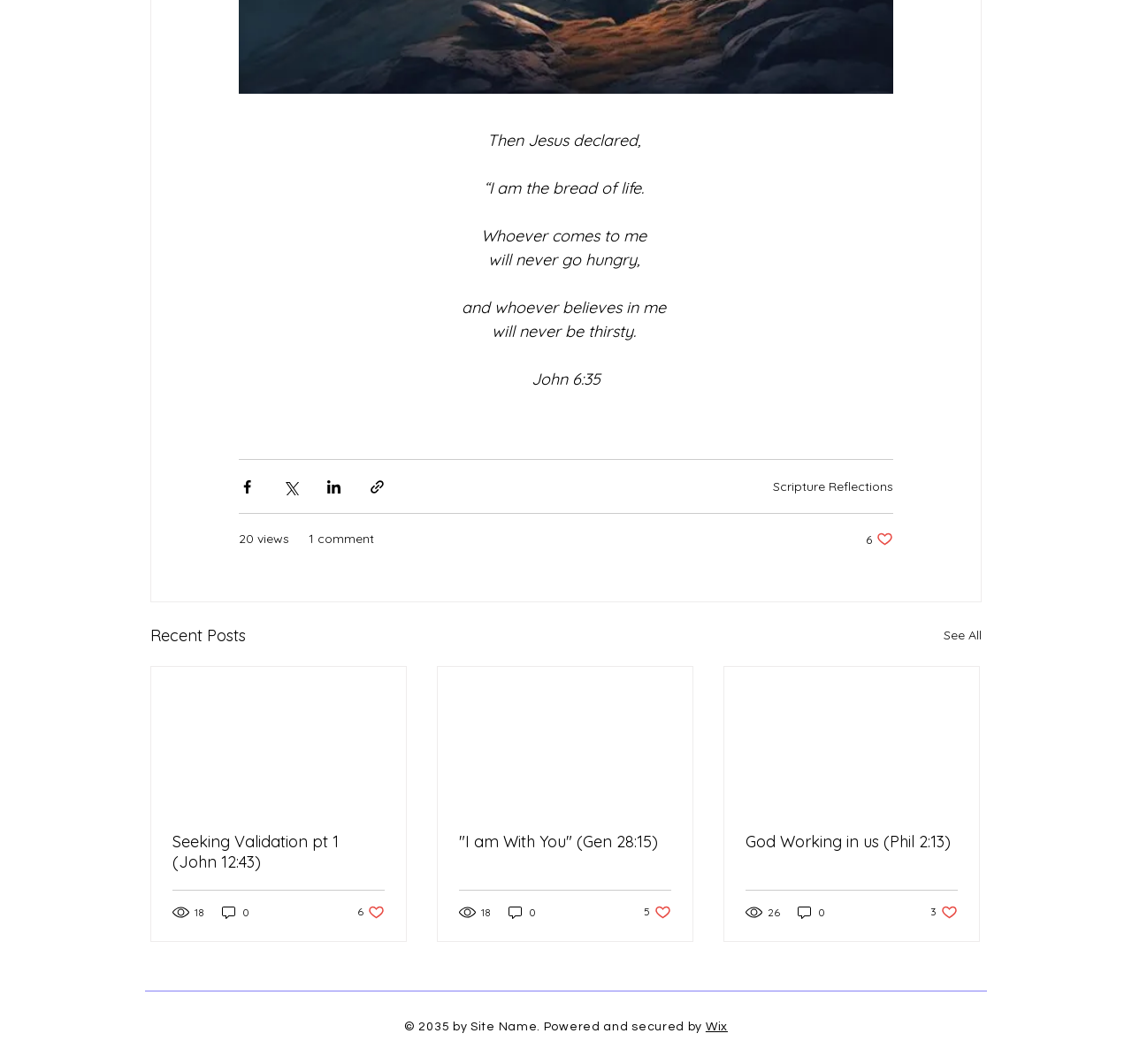Determine the bounding box coordinates for the HTML element mentioned in the following description: "1 comment". The coordinates should be a list of four floats ranging from 0 to 1, represented as [left, top, right, bottom].

[0.273, 0.498, 0.33, 0.516]